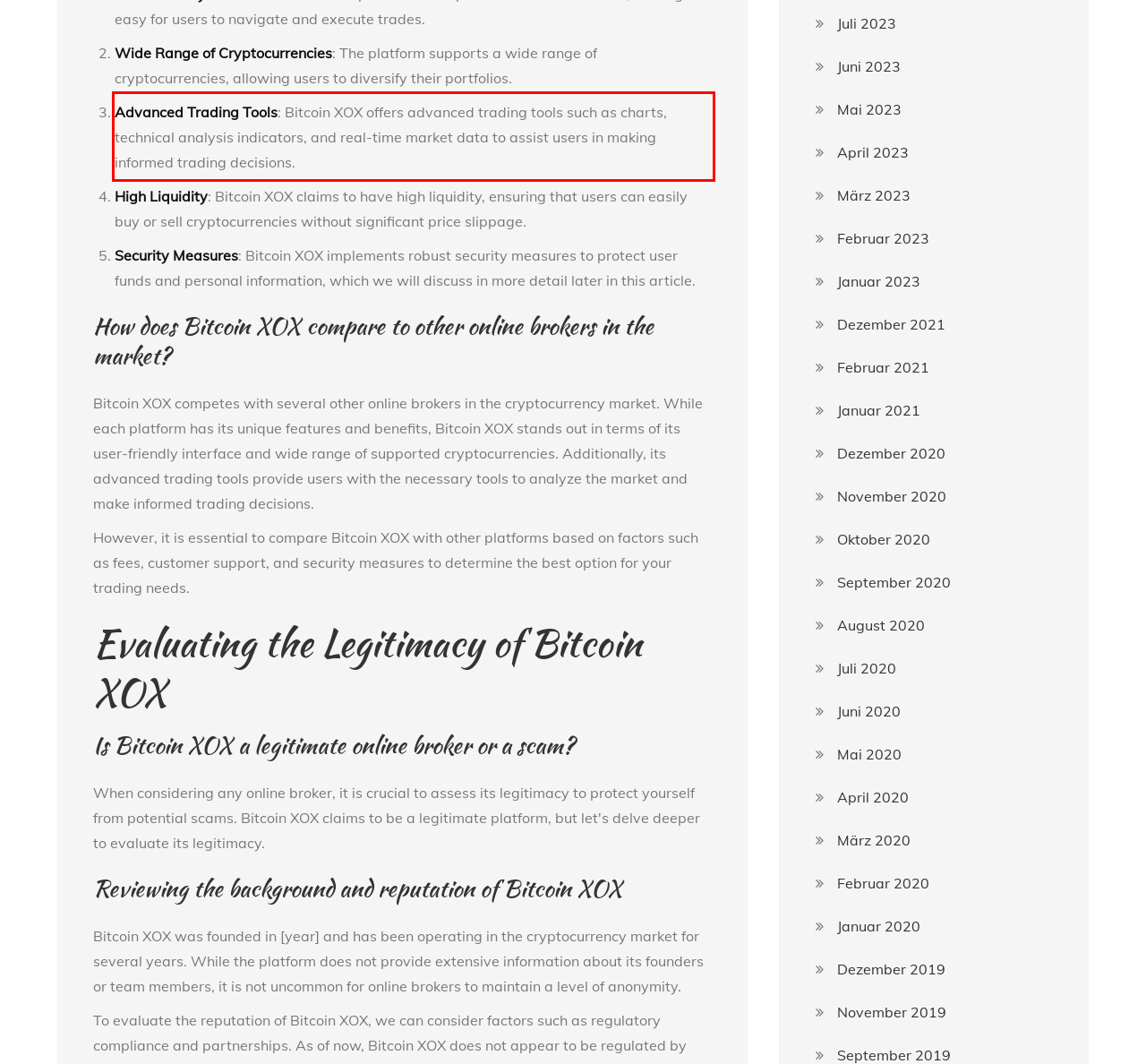Given the screenshot of the webpage, identify the red bounding box, and recognize the text content inside that red bounding box.

Advanced Trading Tools: Bitcoin XOX offers advanced trading tools such as charts, technical analysis indicators, and real-time market data to assist users in making informed trading decisions.